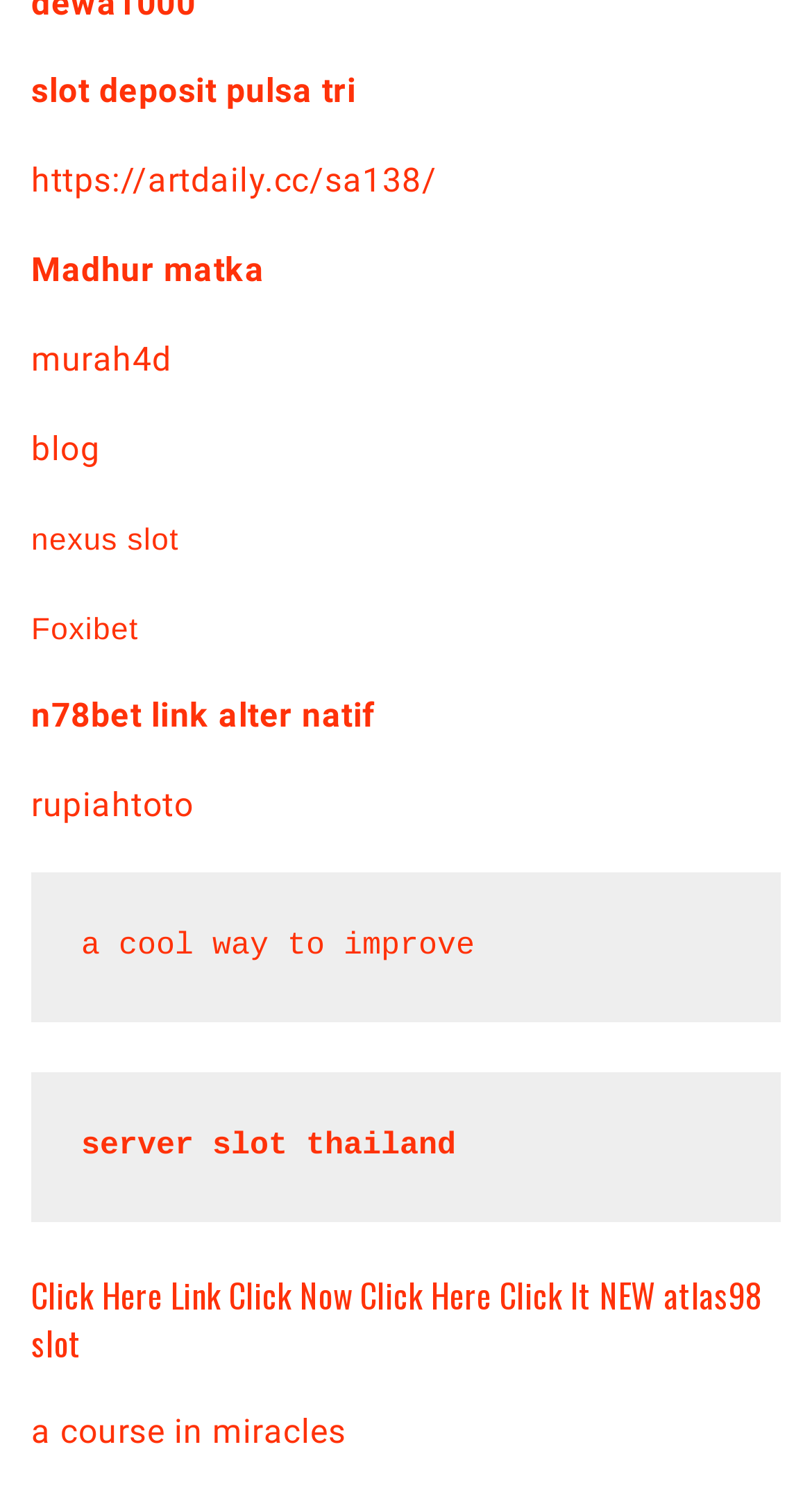Reply to the question with a brief word or phrase: How many links are there on the webpage?

15